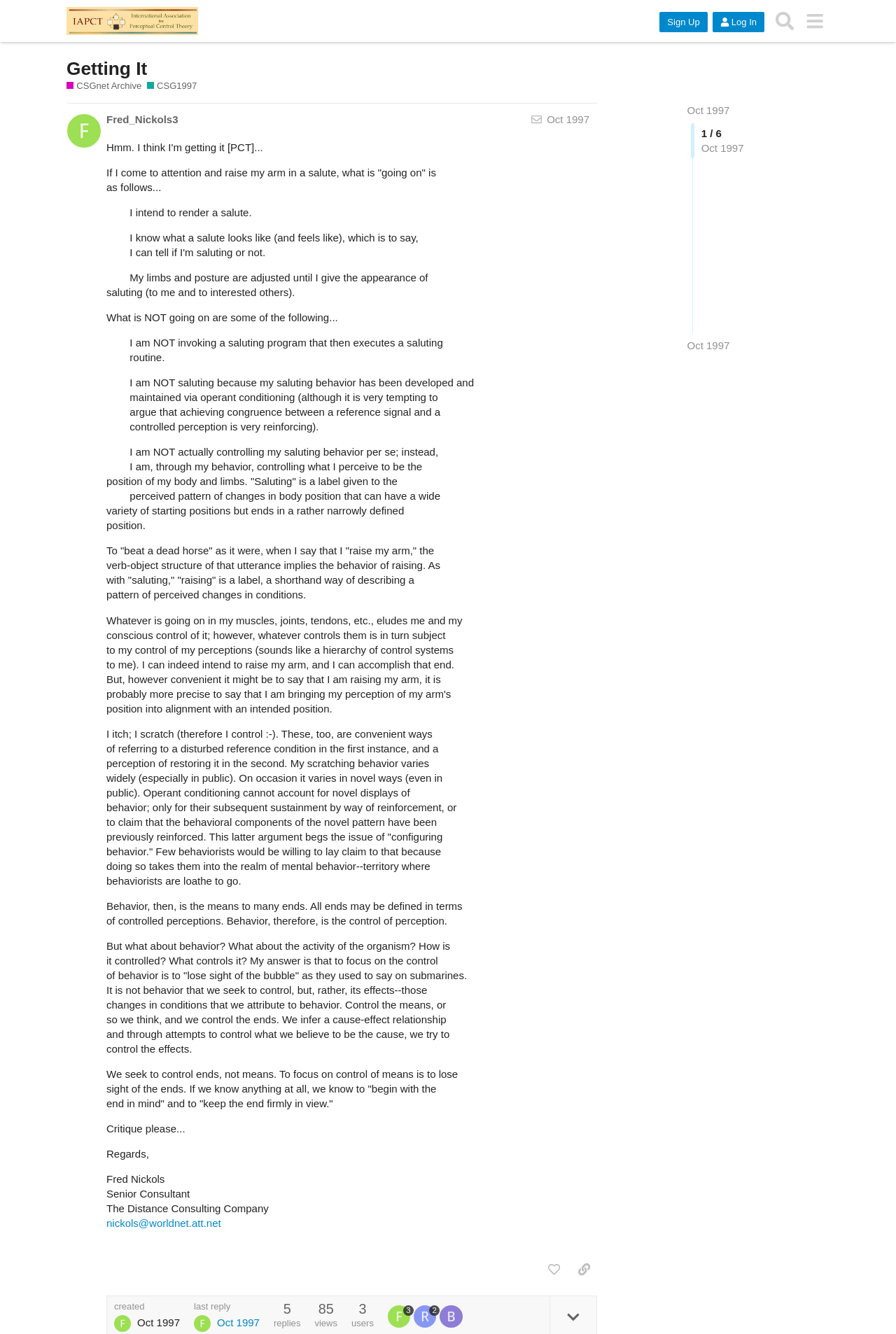Identify the bounding box coordinates of the element that should be clicked to fulfill this task: "Search". The coordinates should be provided as four float numbers between 0 and 1, i.e., [left, top, right, bottom].

[0.859, 0.005, 0.892, 0.027]